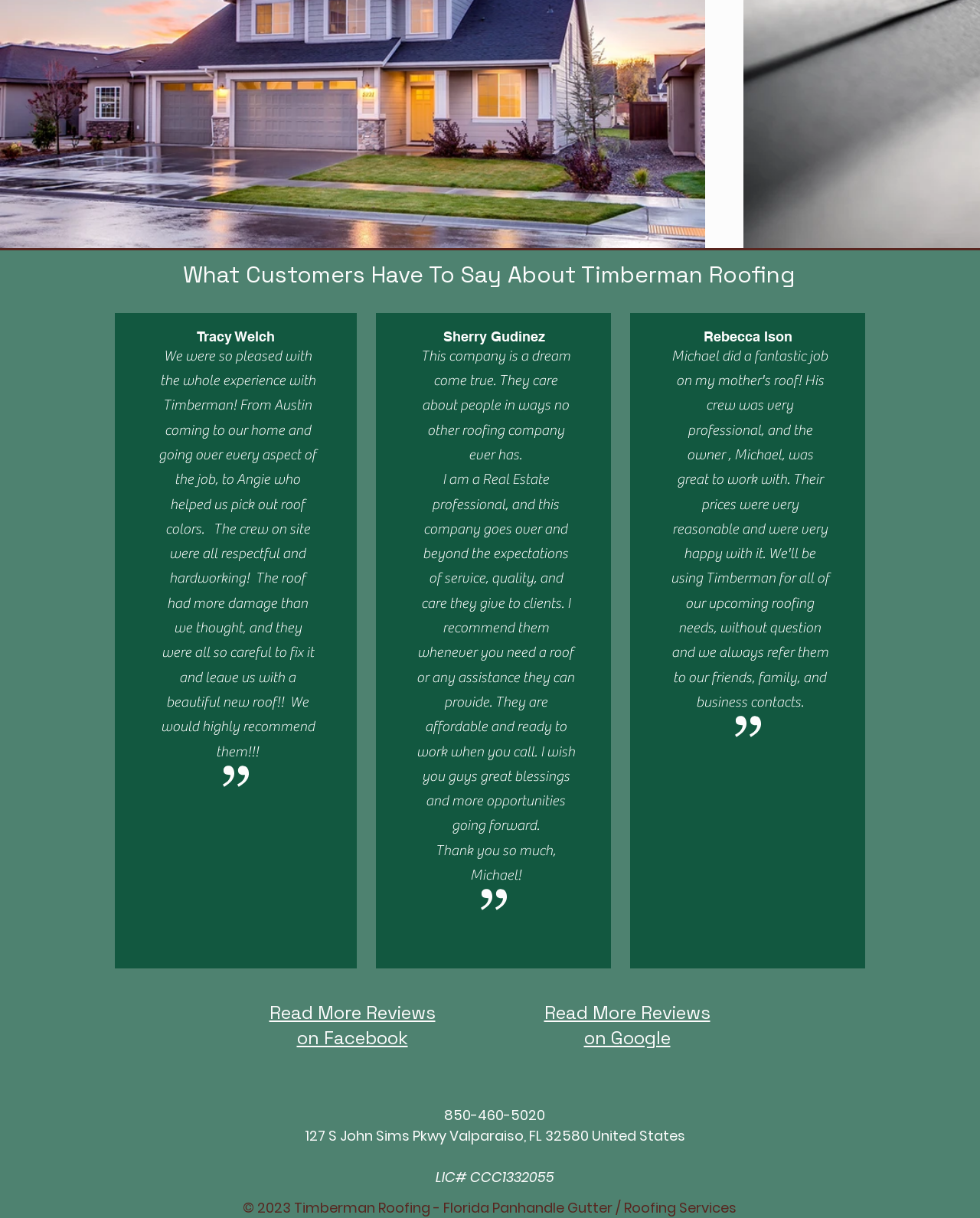Please identify the coordinates of the bounding box that should be clicked to fulfill this instruction: "Call Timberman at 850-460-5020".

[0.453, 0.908, 0.556, 0.923]